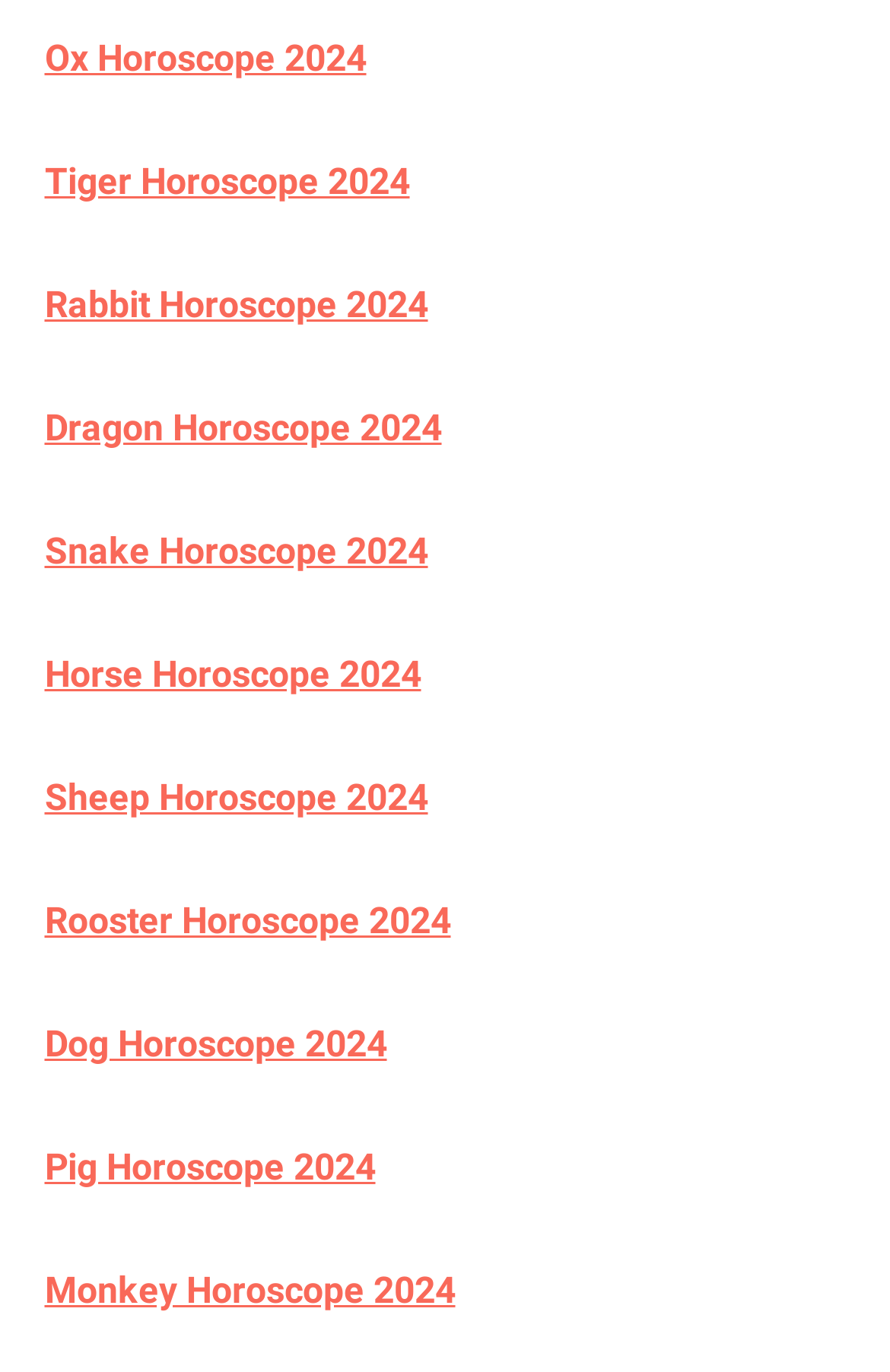Predict the bounding box of the UI element based on this description: "Dragon Horoscope 2024".

[0.05, 0.296, 0.496, 0.327]